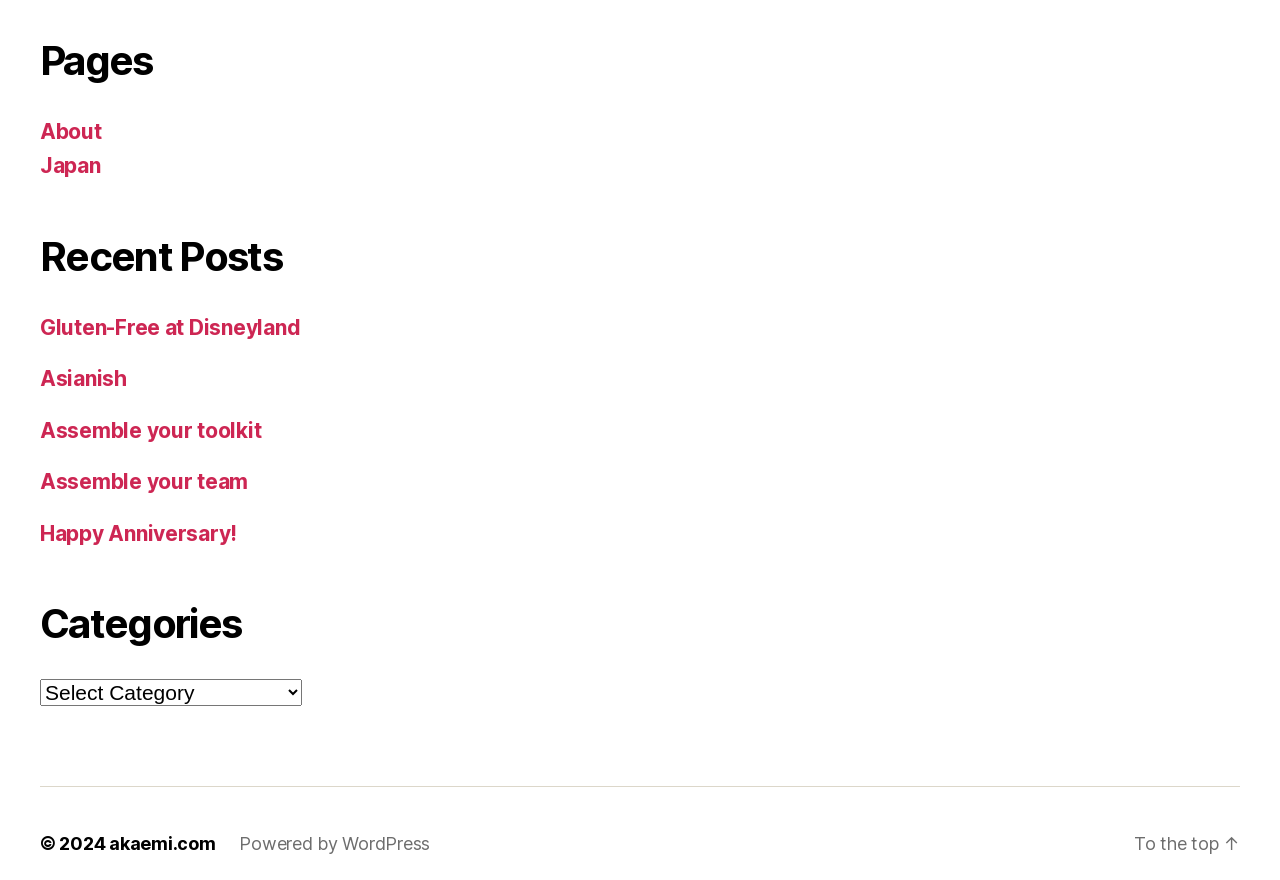Identify the bounding box coordinates for the element you need to click to achieve the following task: "view recent post 'Gluten-Free at Disneyland'". The coordinates must be four float values ranging from 0 to 1, formatted as [left, top, right, bottom].

[0.031, 0.358, 0.235, 0.386]